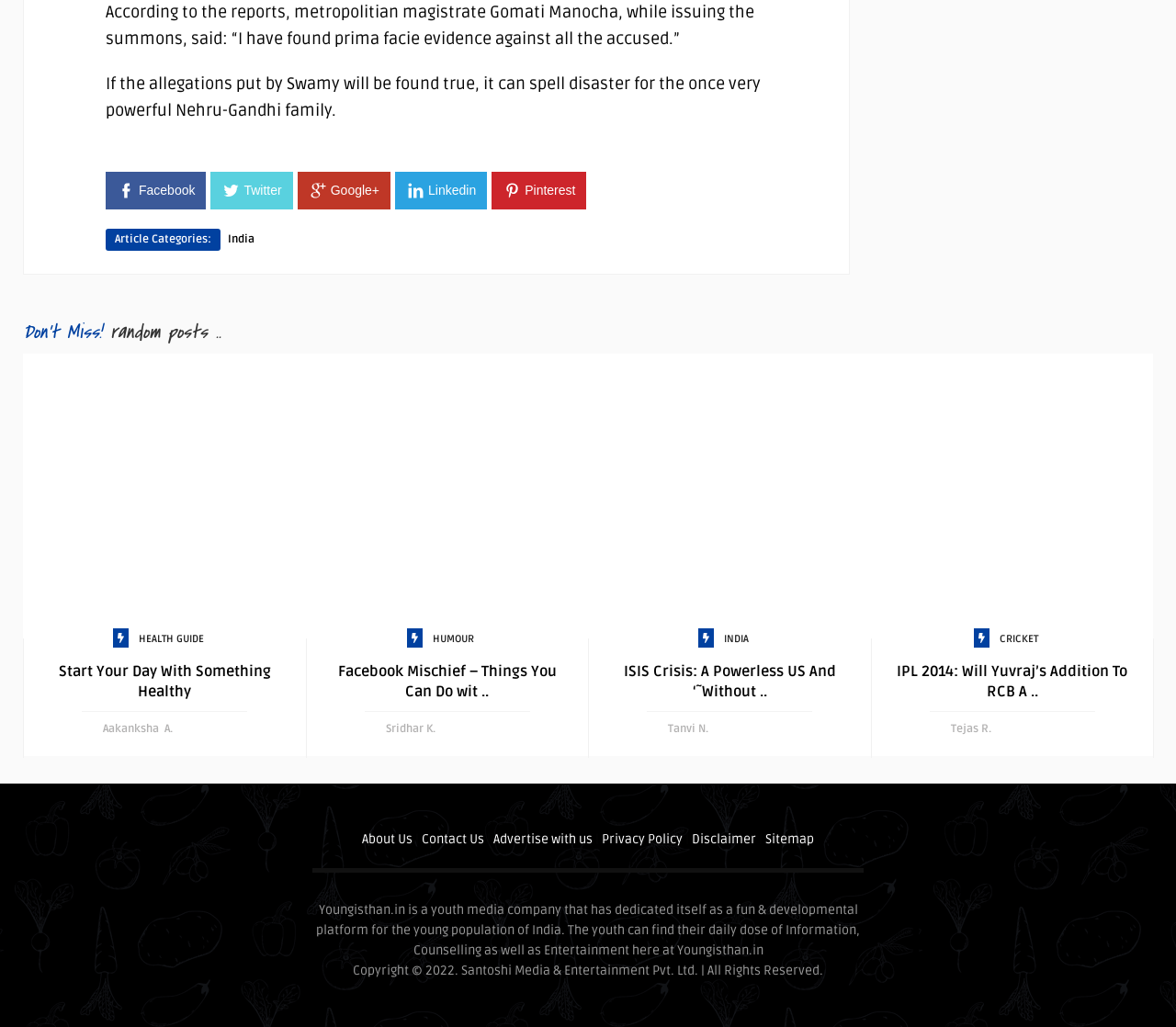Find and provide the bounding box coordinates for the UI element described with: "unpaca".

None